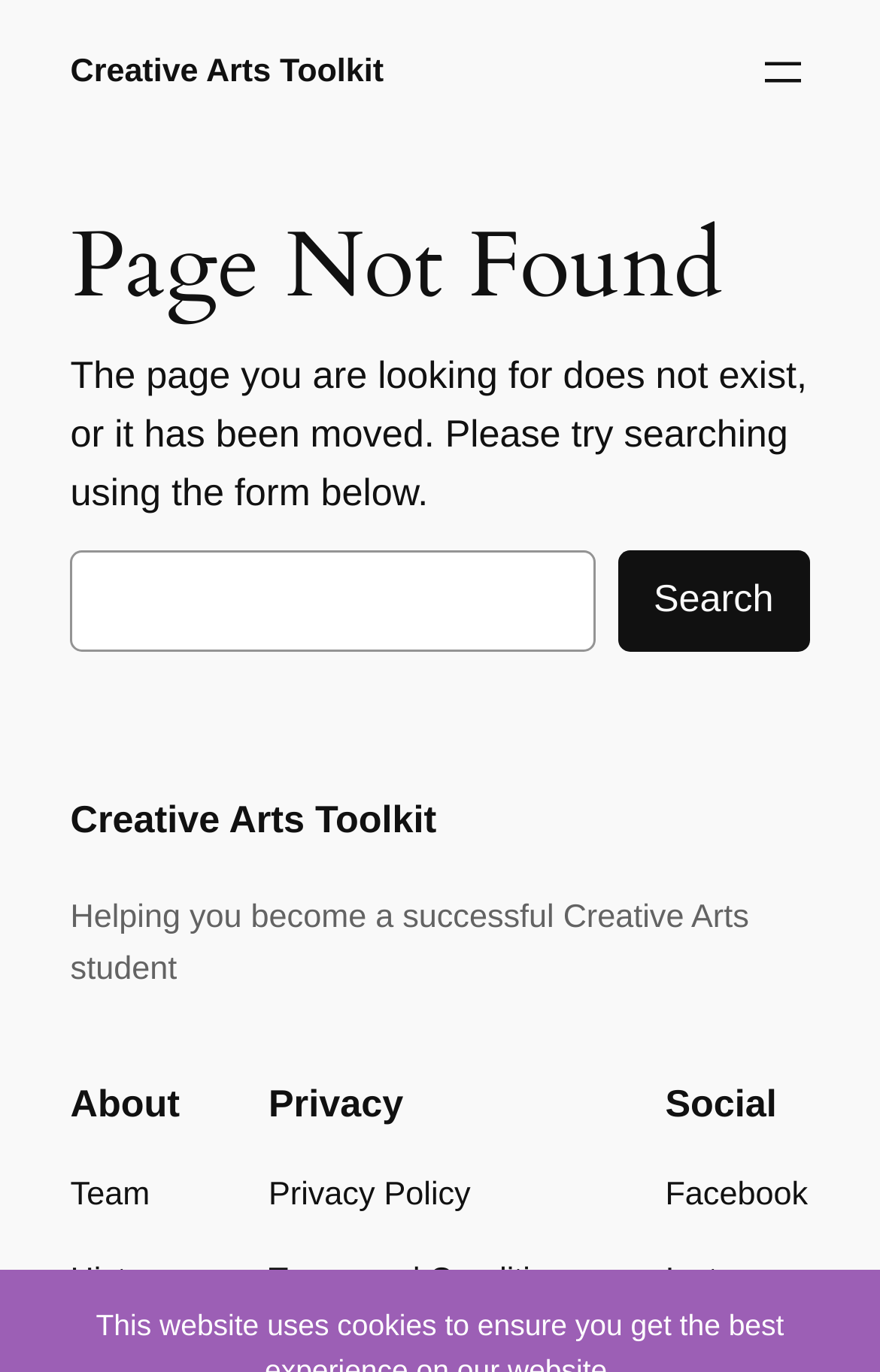What are the two options under the 'About' section?
Please give a detailed and elaborate explanation in response to the question.

The webpage provides two links, 'Team' and 'History', under the 'About' heading, which suggests that these are the two options available under this section.